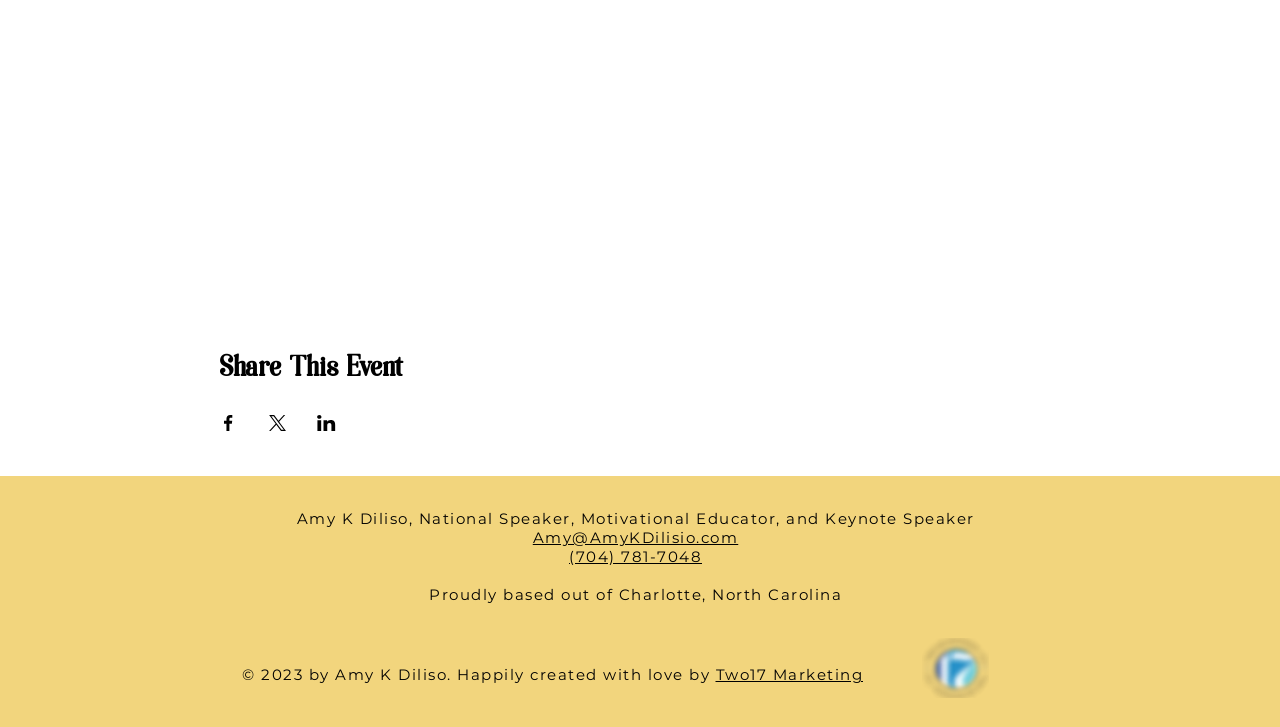Based on the element description: "Two17 Marketing", identify the UI element and provide its bounding box coordinates. Use four float numbers between 0 and 1, [left, top, right, bottom].

[0.559, 0.915, 0.674, 0.941]